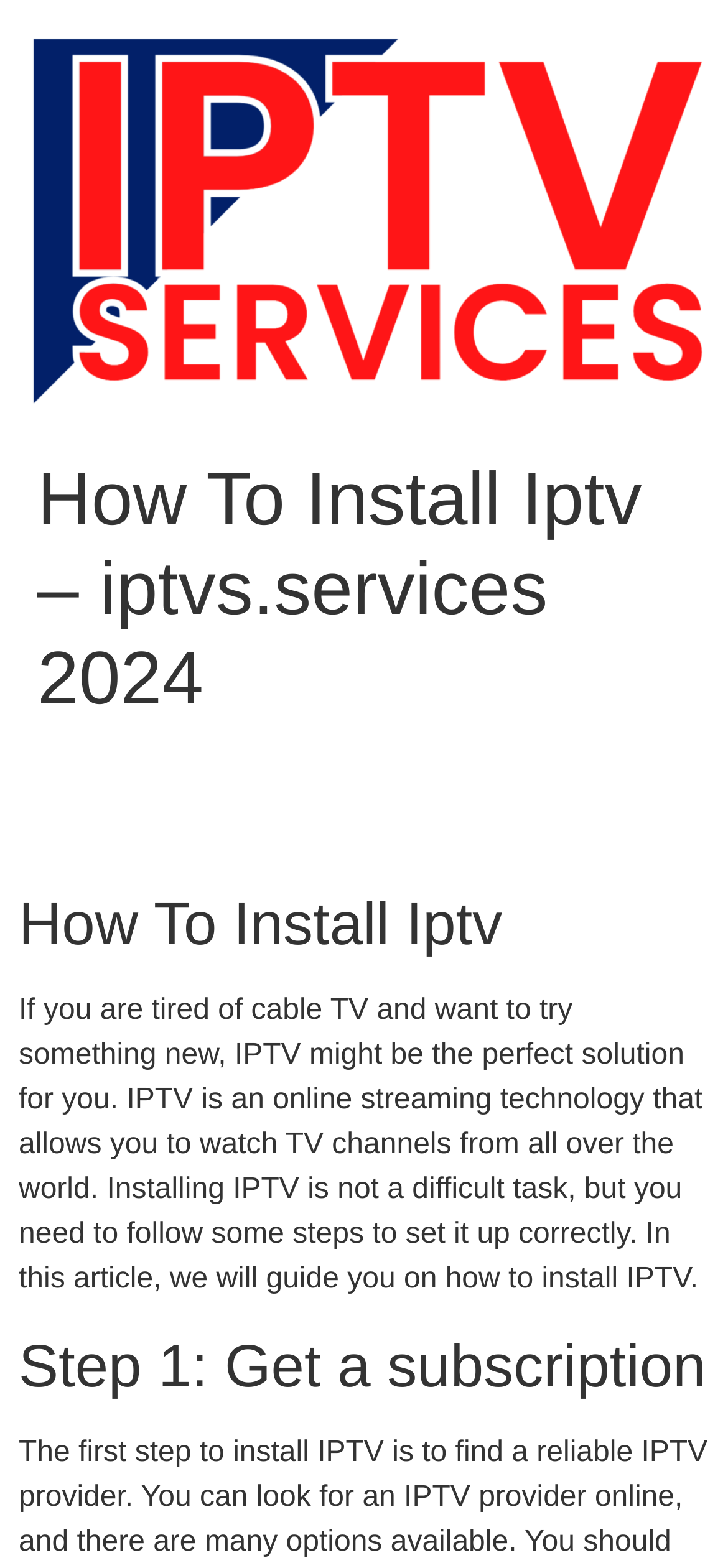What is the tone of the article?
Refer to the screenshot and respond with a concise word or phrase.

Informative